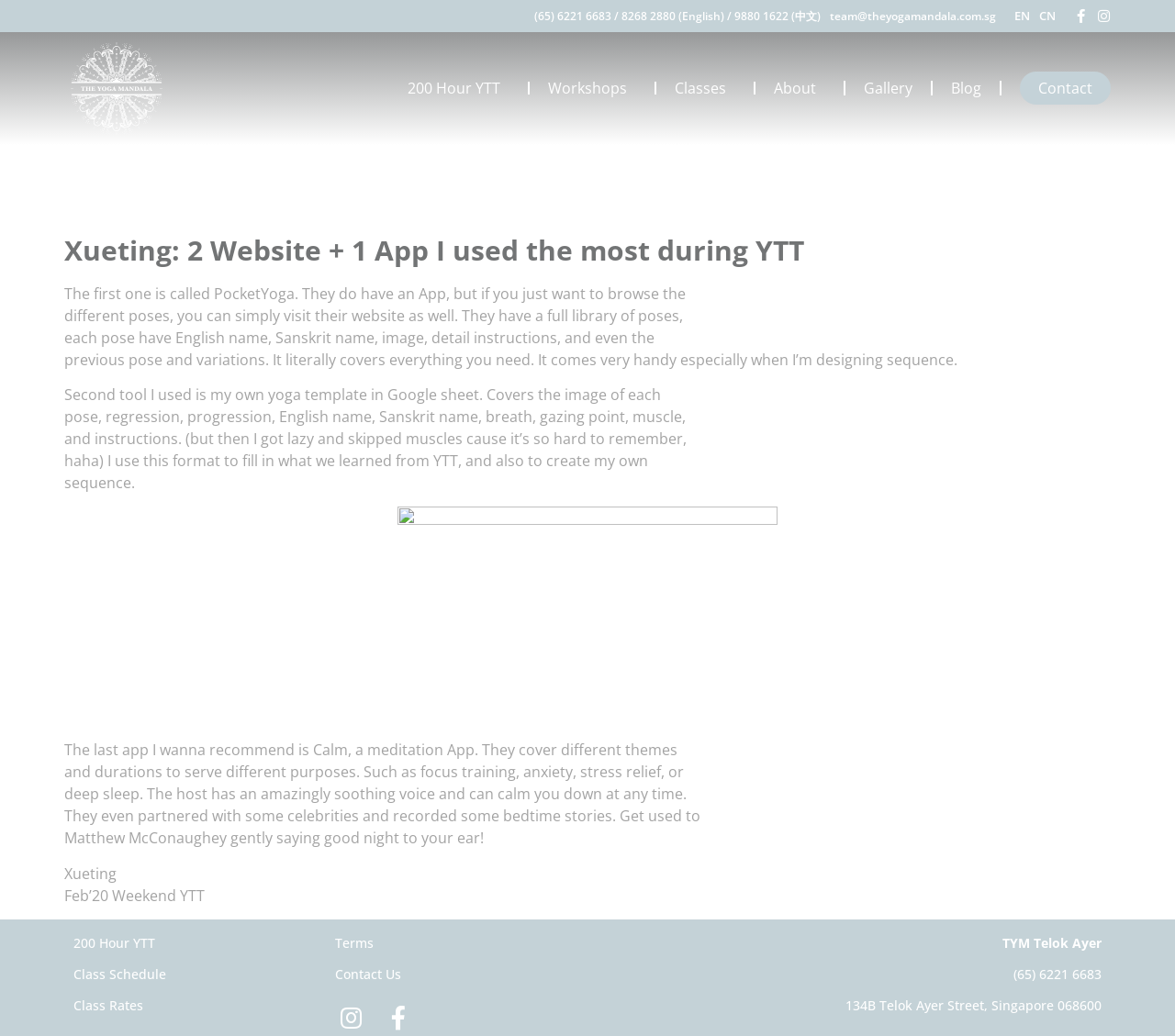Generate the text content of the main headline of the webpage.

Xueting: 2 Website + 1 App I used the most during YTT